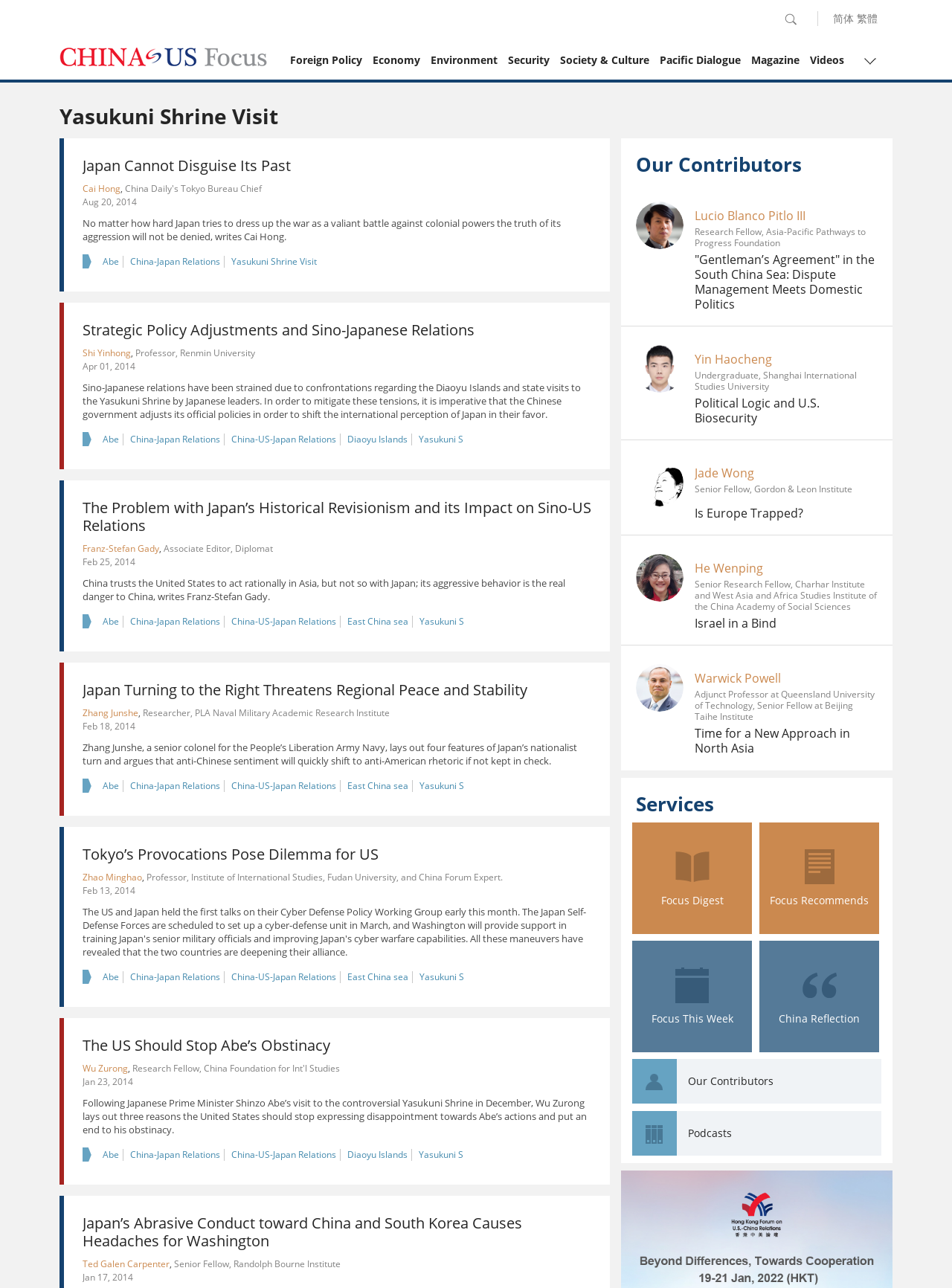What is the date of the article 'The US Should Stop Abe’s Obstinacy'?
Using the image, respond with a single word or phrase.

Jan 23, 2014